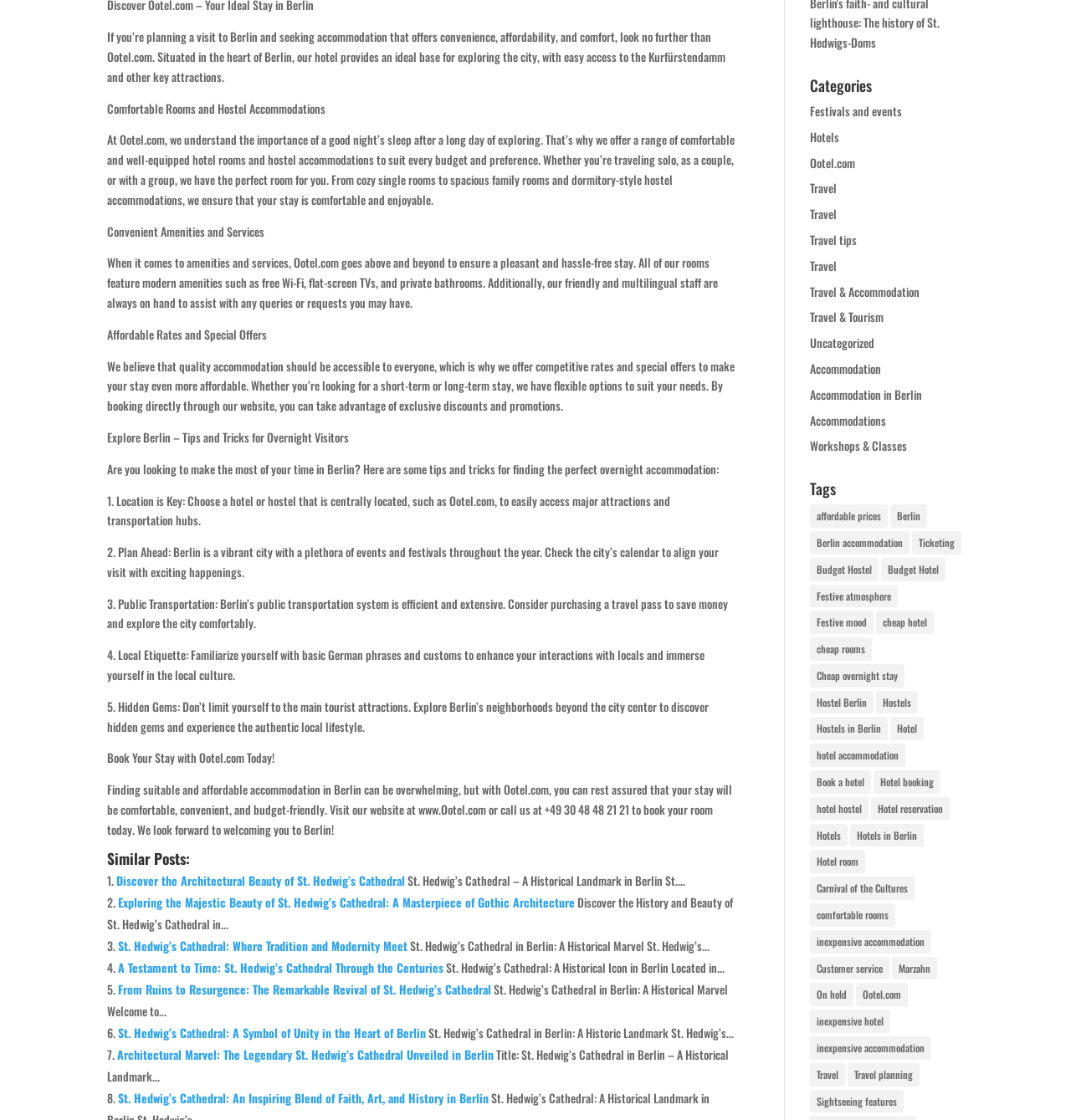Determine the bounding box for the described UI element: "Travel & Tourism".

[0.756, 0.275, 0.825, 0.291]